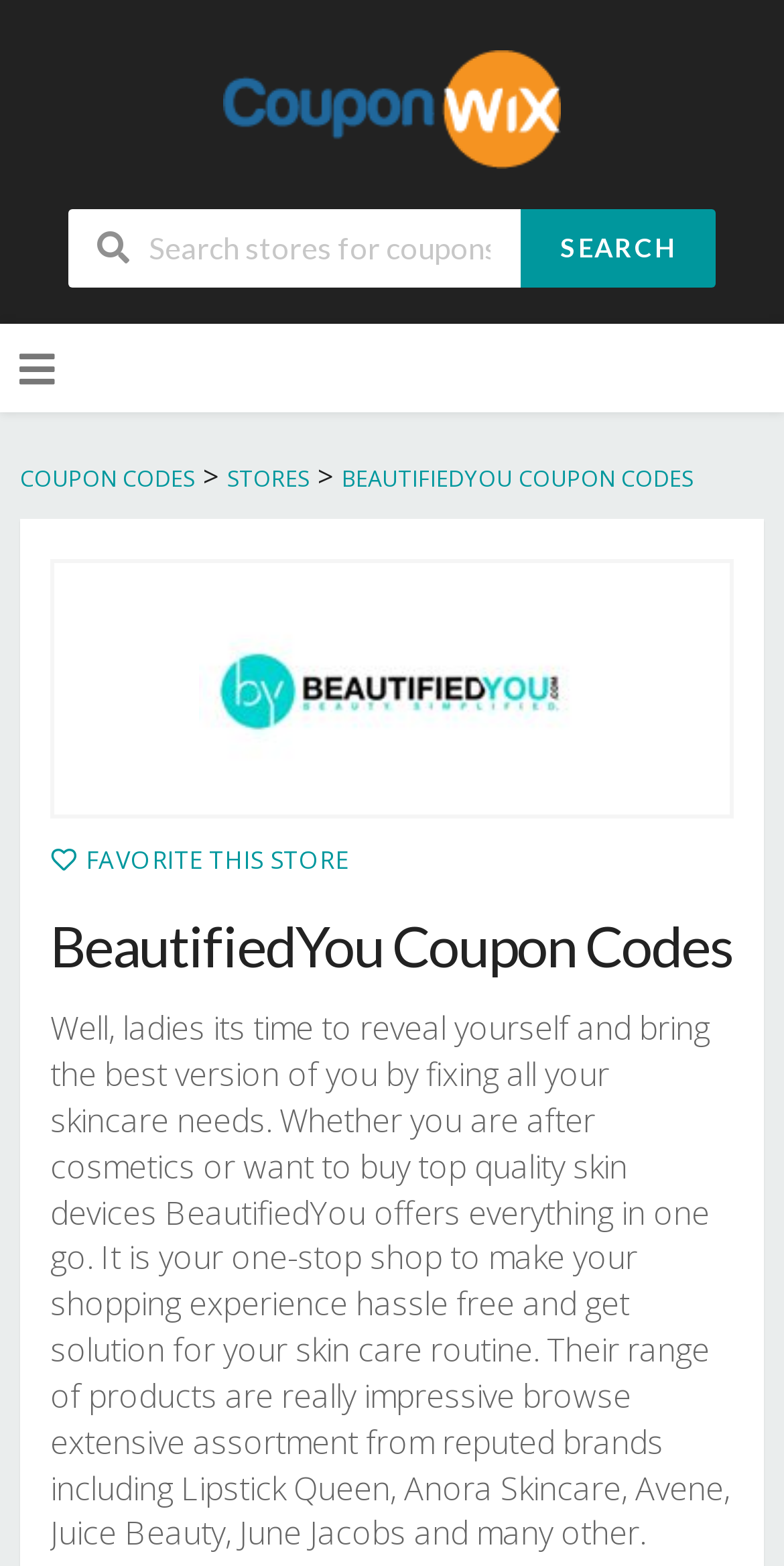What is the function of the 'SEARCH' button?
Please answer the question as detailed as possible based on the image.

The 'SEARCH' button is located next to the search box and is likely used to submit the search query input by the user. When clicked, it will probably retrieve the search results.